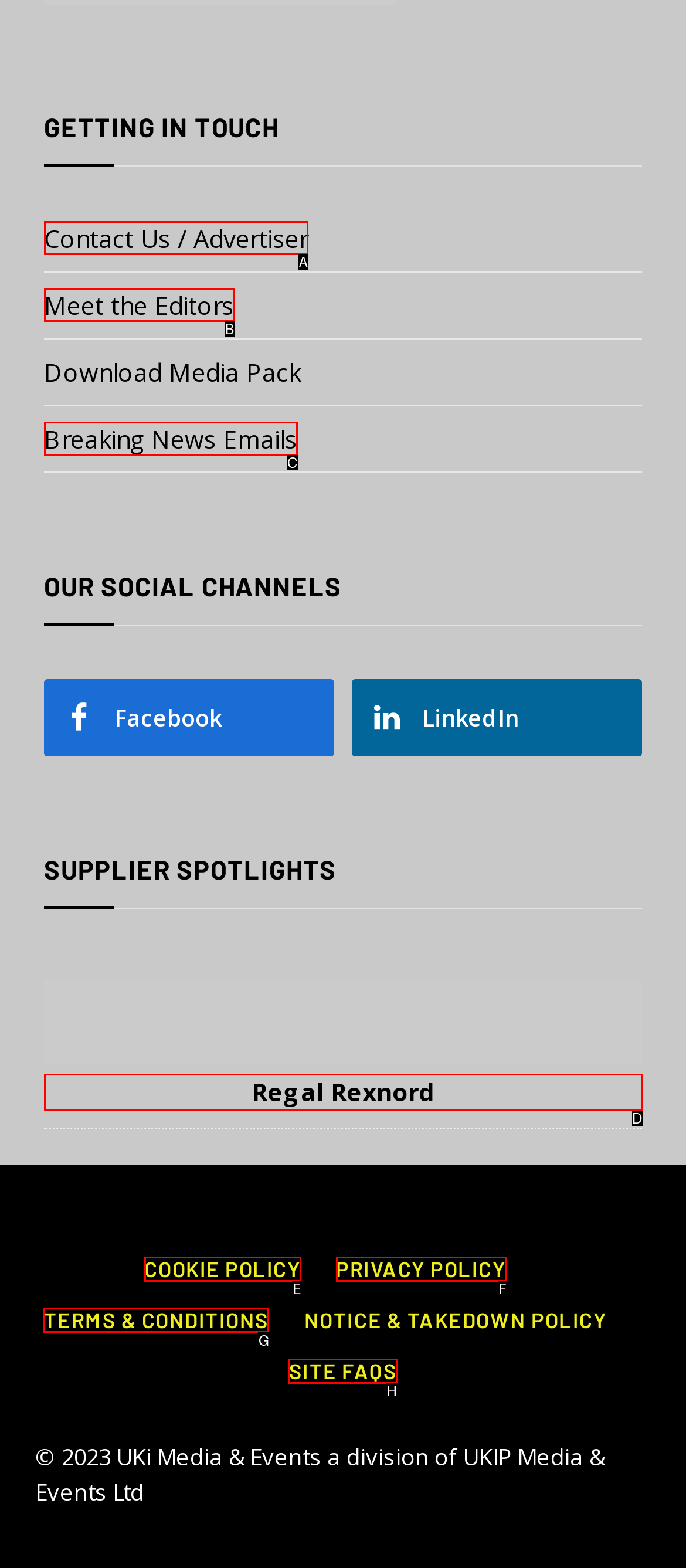Determine which HTML element should be clicked to carry out the following task: View terms and conditions Respond with the letter of the appropriate option.

G